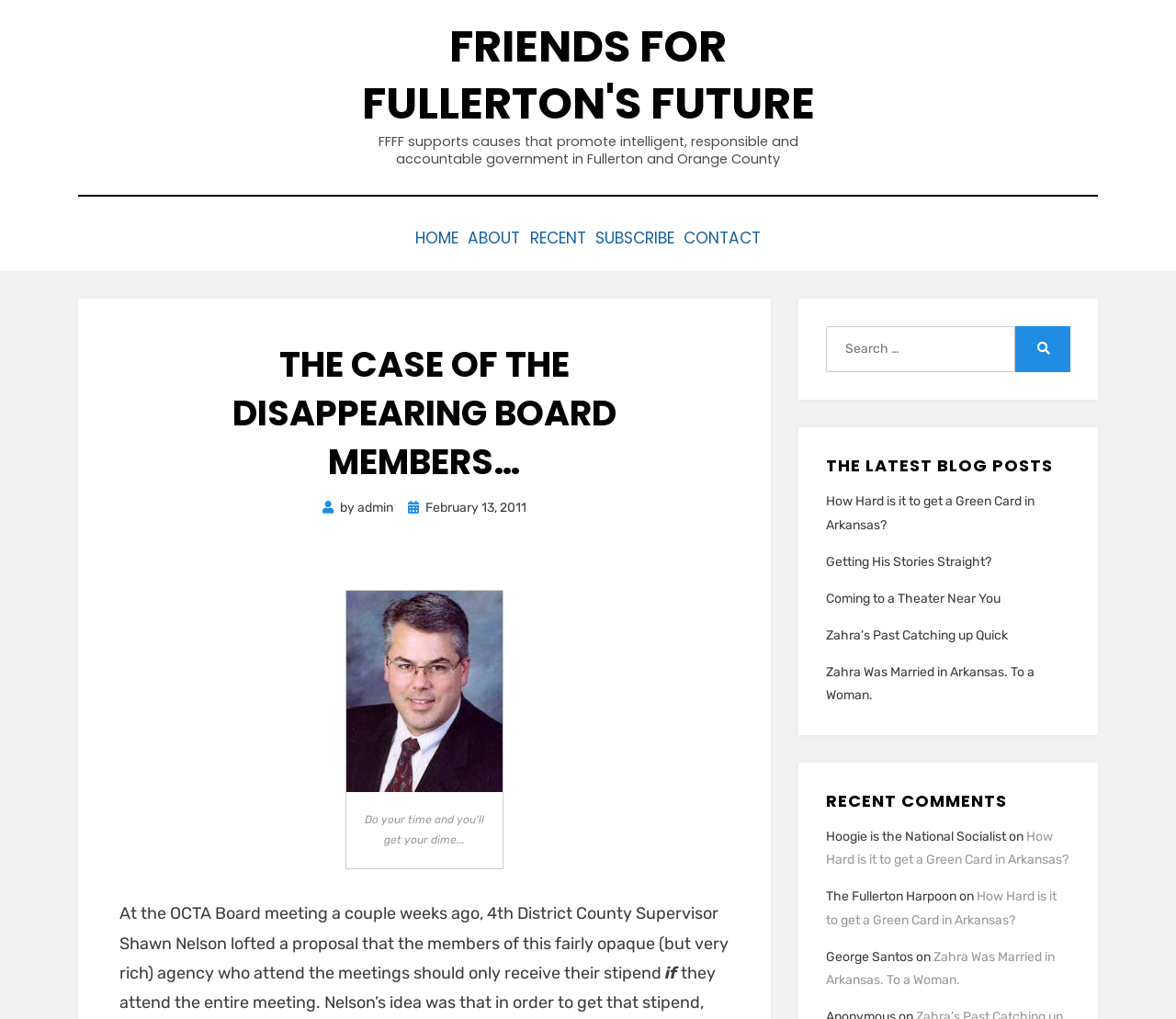How many links are there in the main navigation menu?
We need a detailed and meticulous answer to the question.

The main navigation menu is located at the top of the webpage, and it contains links to 'HOME', 'ABOUT', 'RECENT', 'SUBSCRIBE', and 'CONTACT'. Therefore, there are 5 links in the main navigation menu.